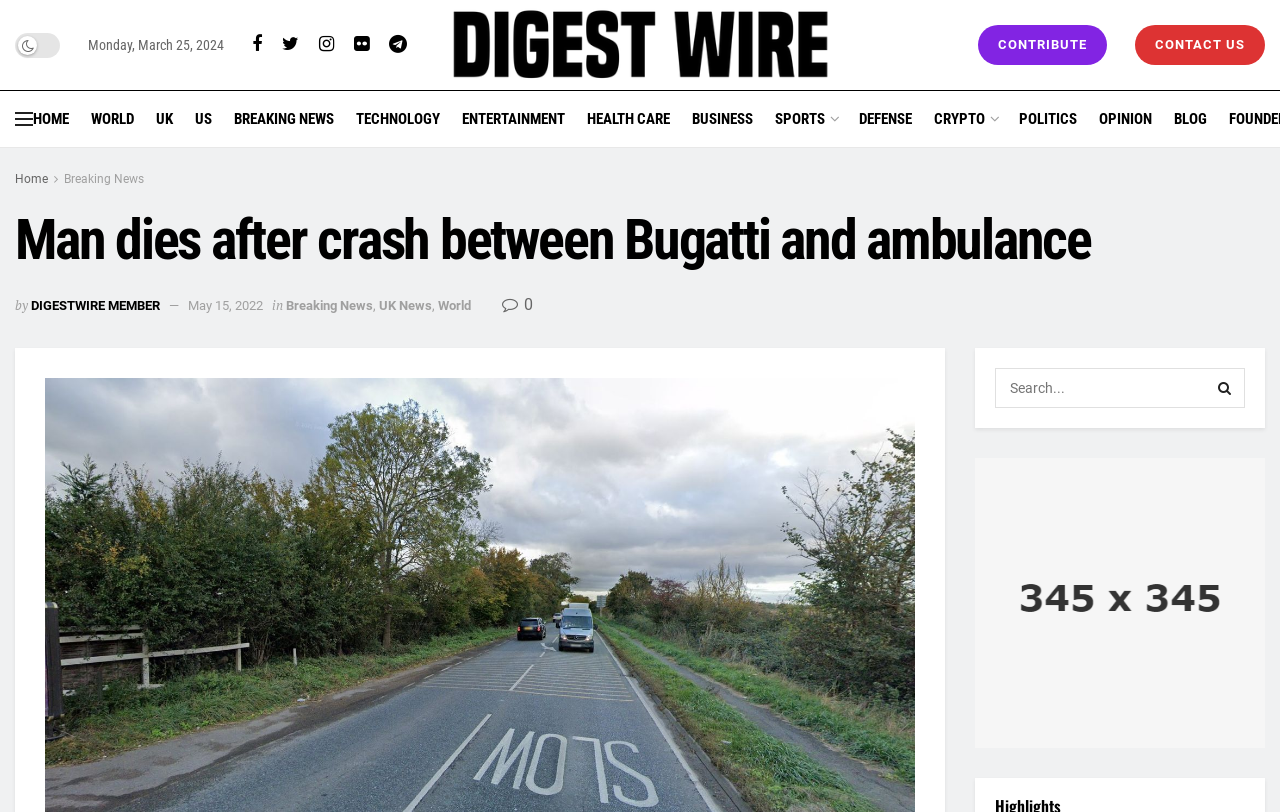Locate the bounding box coordinates of the clickable part needed for the task: "Go to the home page".

None